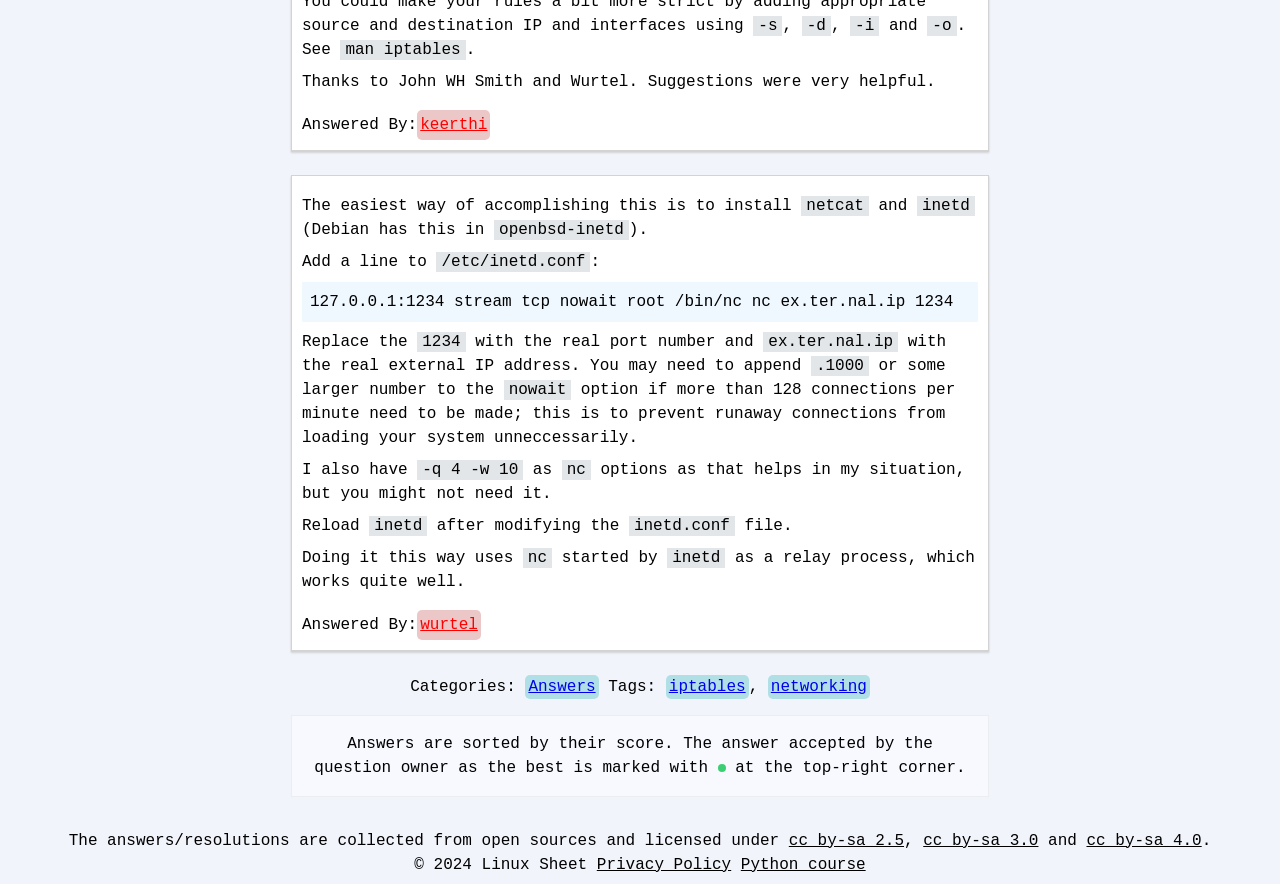Please identify the bounding box coordinates of the element that needs to be clicked to execute the following command: "Click the link 'cc by-sa 2.5'". Provide the bounding box using four float numbers between 0 and 1, formatted as [left, top, right, bottom].

[0.616, 0.941, 0.706, 0.961]